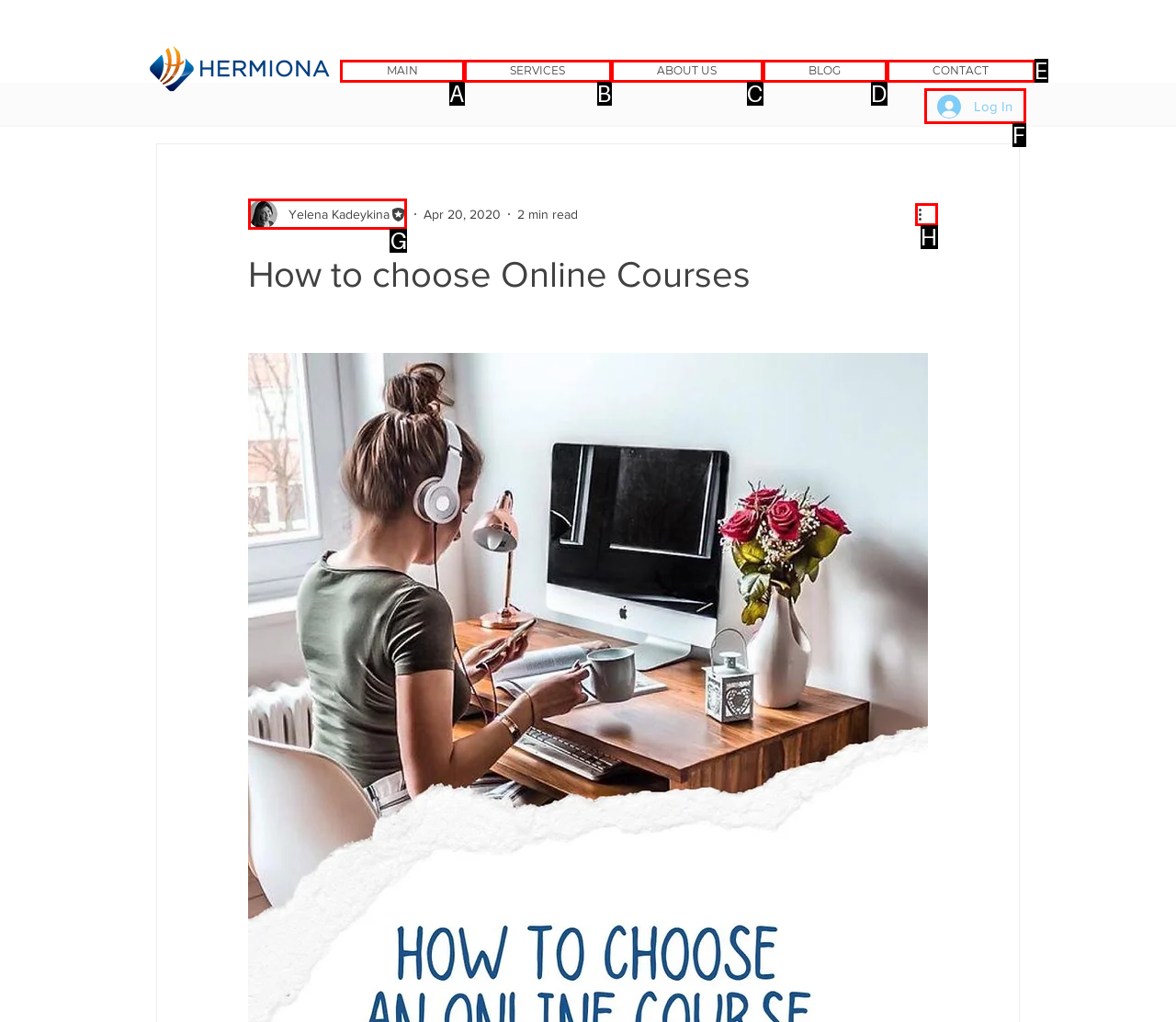Show which HTML element I need to click to perform this task: View the writer's profile Answer with the letter of the correct choice.

G